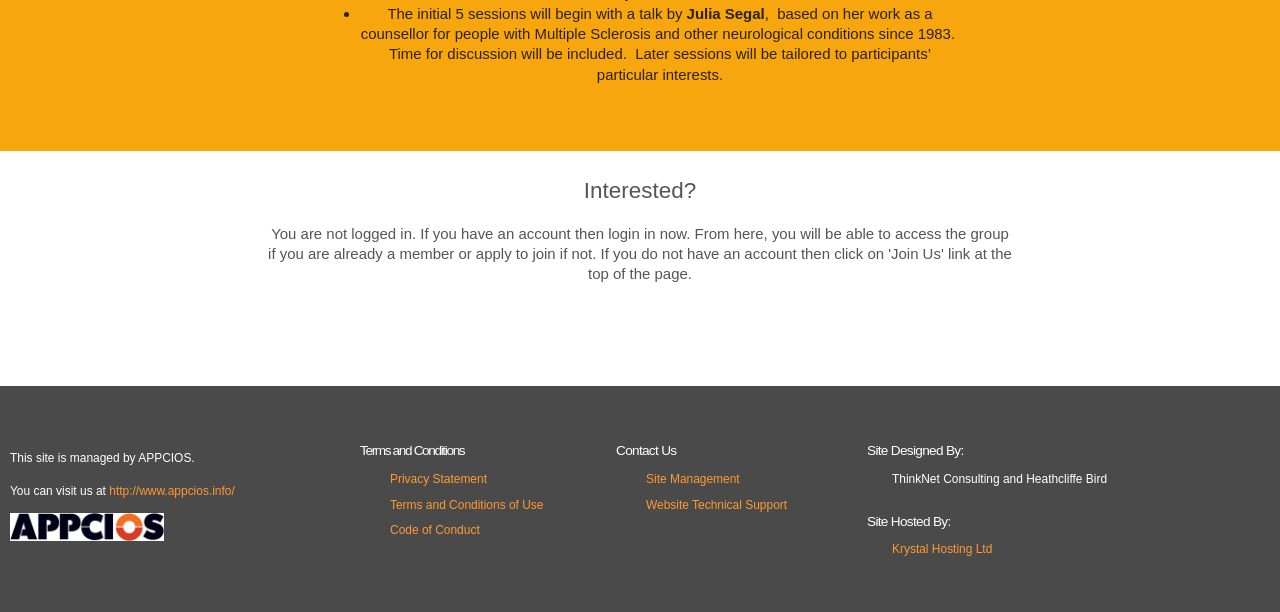Please answer the following question using a single word or phrase: 
Who designed this website?

ThinkNet Consulting and Heathcliffe Bird